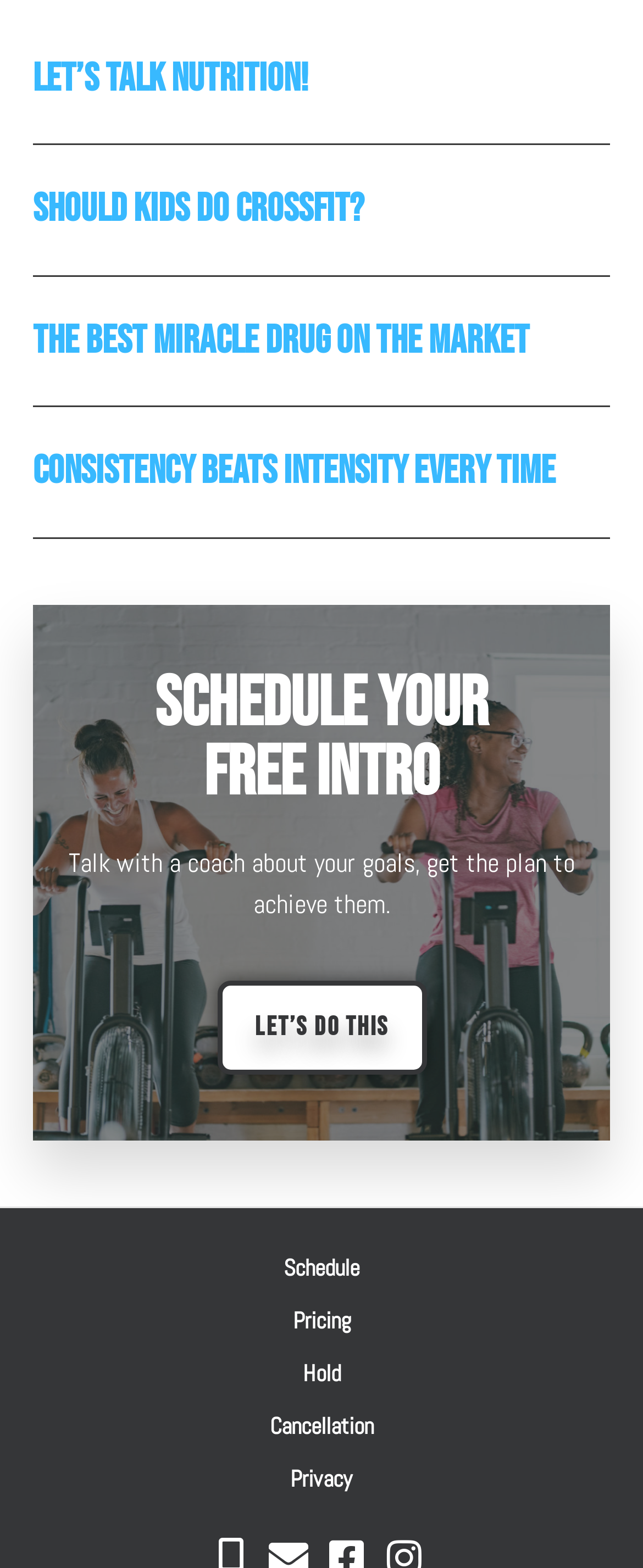Identify the bounding box coordinates of the region that should be clicked to execute the following instruction: "Click on 'LET’S TALK NUTRITION!' to read the article".

[0.051, 0.035, 0.479, 0.065]